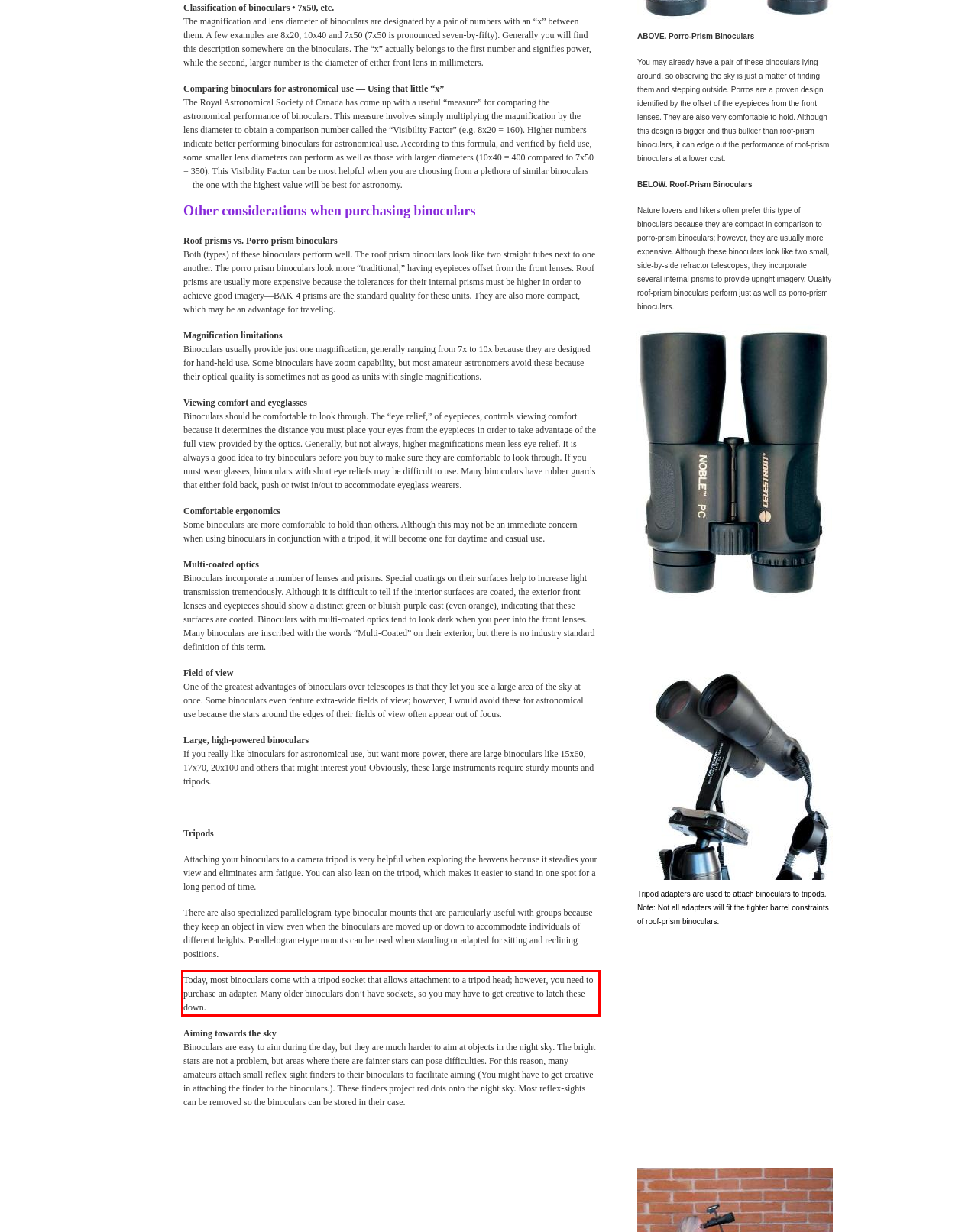Analyze the screenshot of the webpage and extract the text from the UI element that is inside the red bounding box.

Today, most binoculars come with a tripod socket that allows attachment to a tripod head; however, you need to purchase an adapter. Many older binoculars don’t have sockets, so you may have to get creative to latch these down.